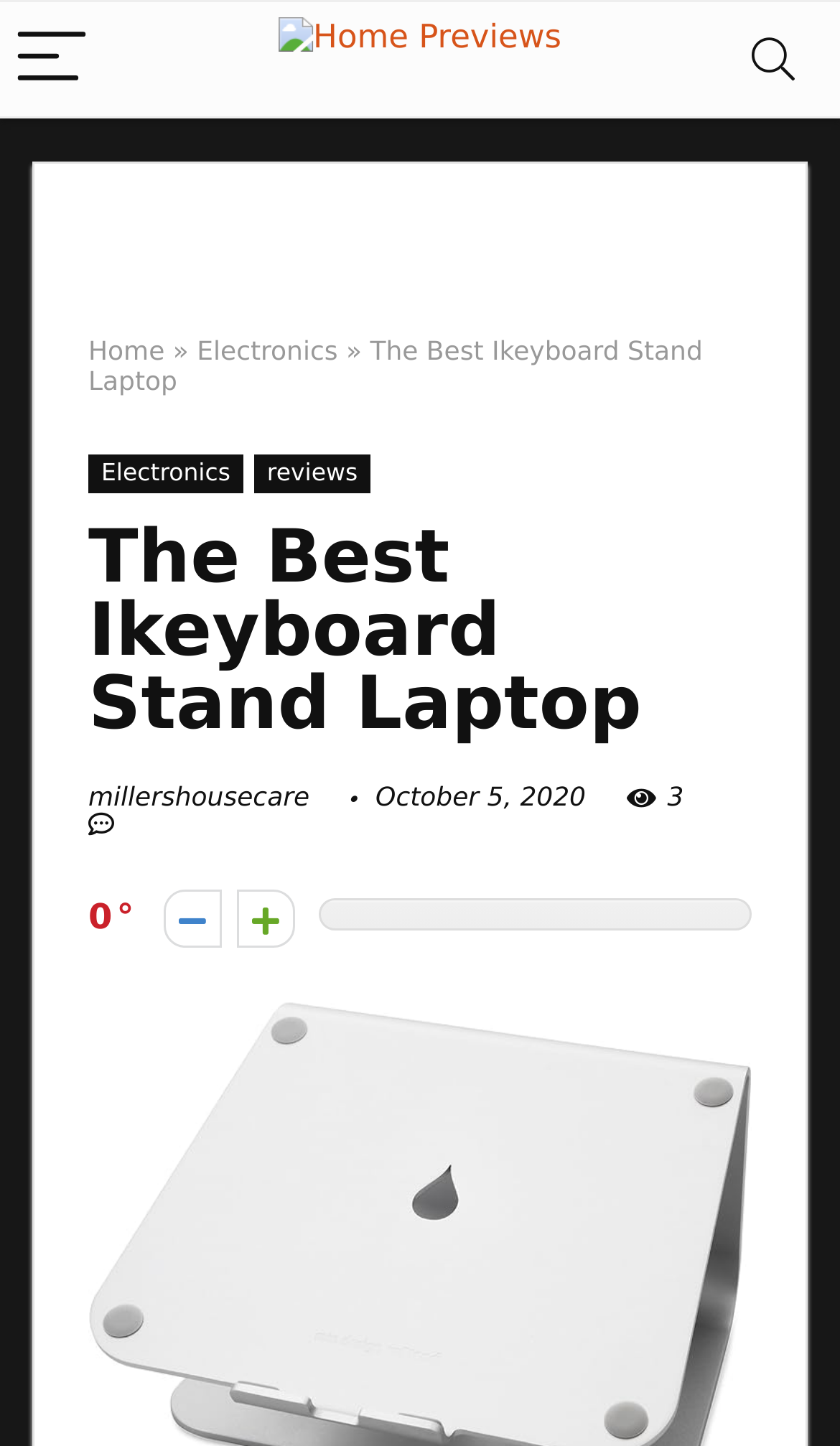Please identify the bounding box coordinates of the area that needs to be clicked to follow this instruction: "Follow the 'here' link".

None